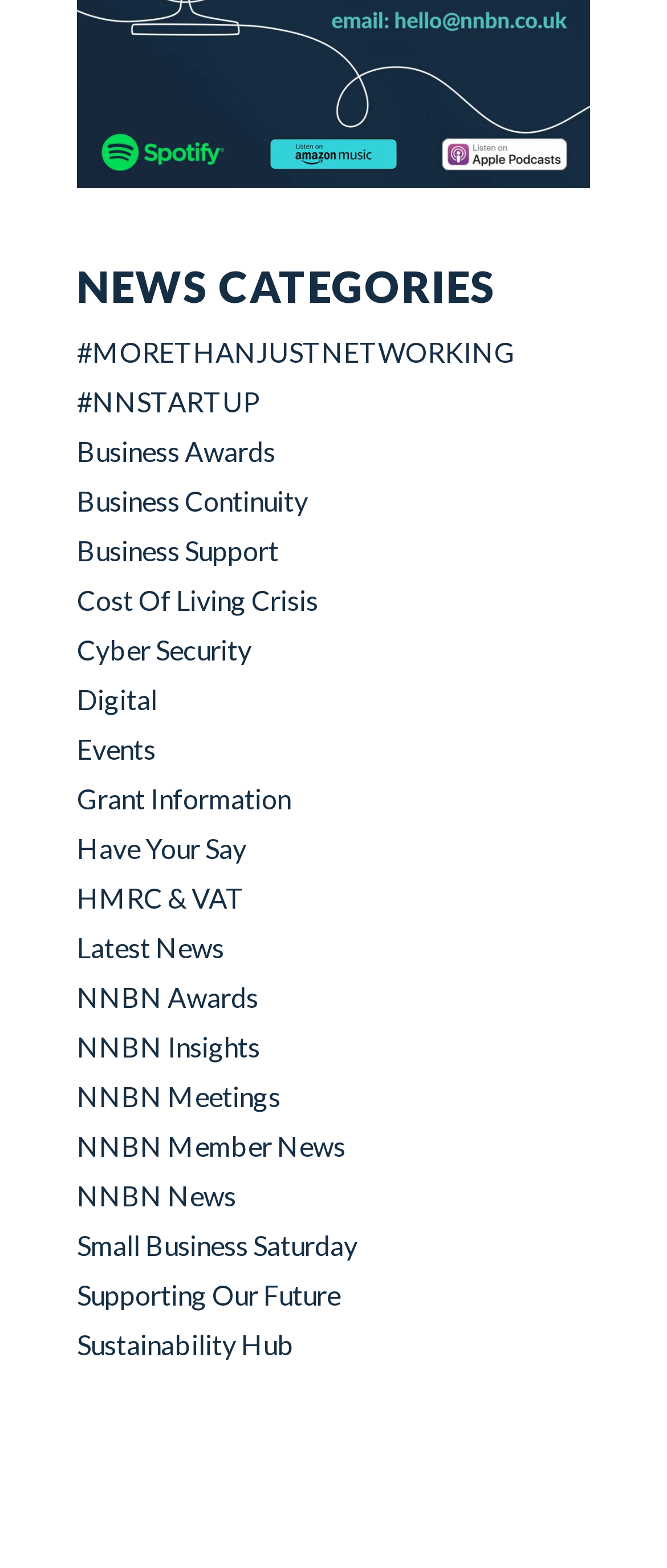Please identify the bounding box coordinates of the element that needs to be clicked to perform the following instruction: "Check NNBN member news".

[0.115, 0.72, 0.518, 0.741]